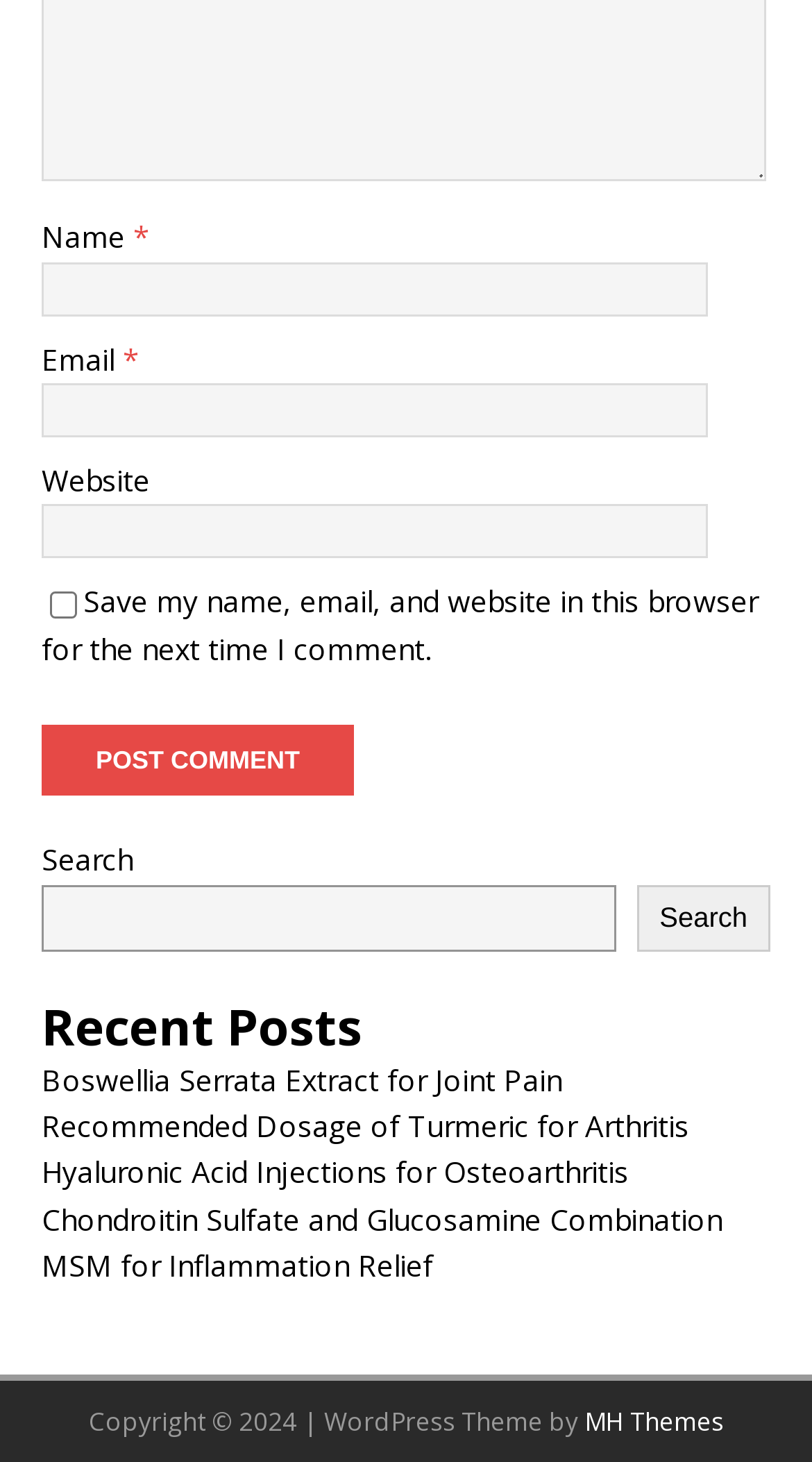Please specify the bounding box coordinates of the region to click in order to perform the following instruction: "Read recent post".

[0.051, 0.725, 0.692, 0.752]